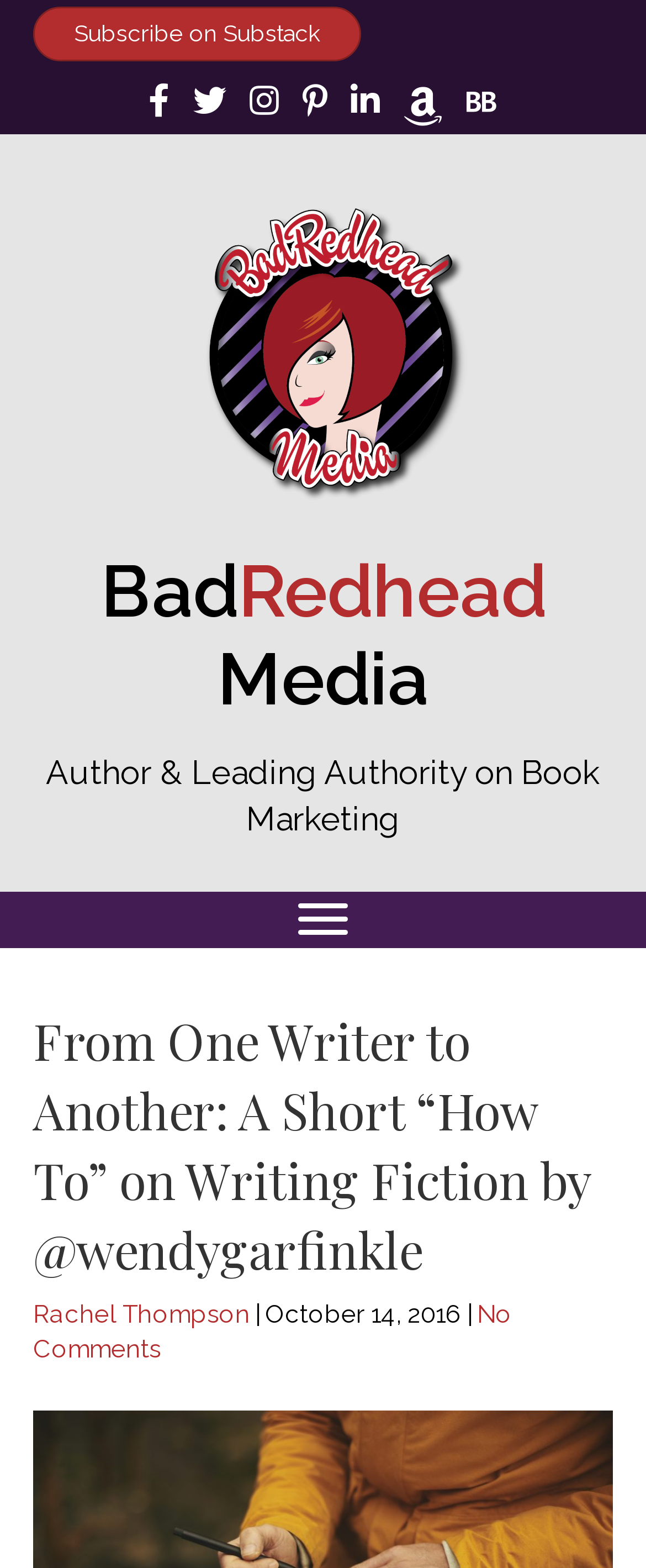Answer in one word or a short phrase: 
What is the date of the article?

October 14, 2016